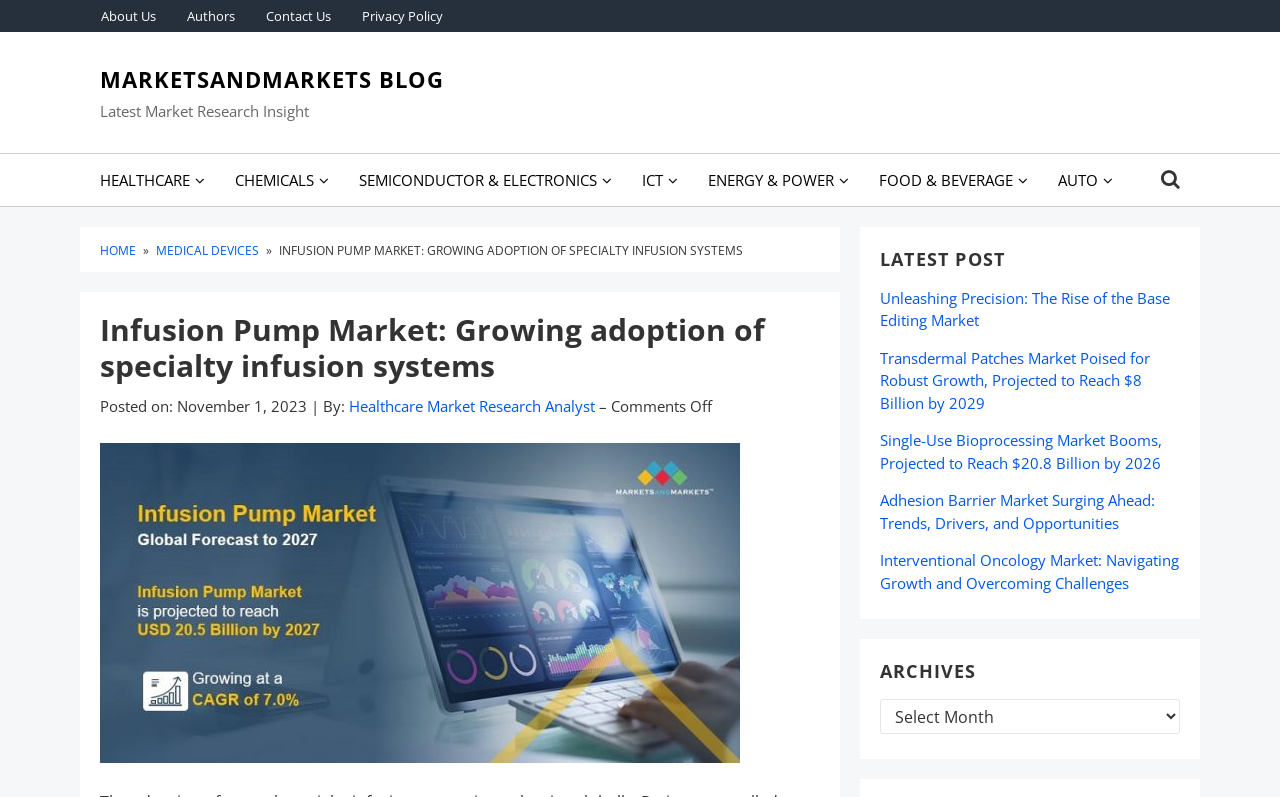What is the date of the current blog post?
Give a detailed and exhaustive answer to the question.

The date of the current blog post can be found in the metadata section of the blog post, where it is written 'Posted on: November 1, 2023'.